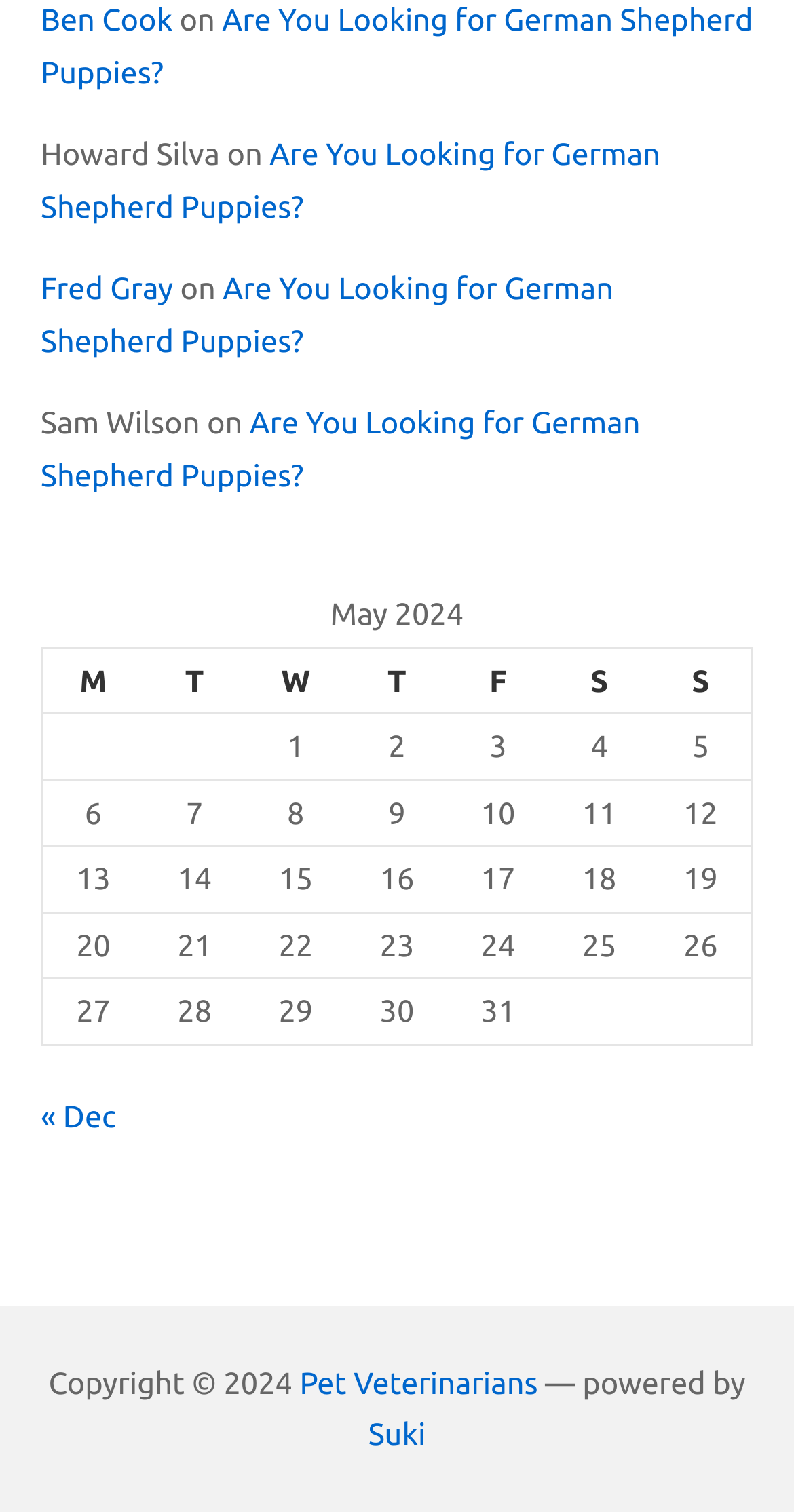Locate and provide the bounding box coordinates for the HTML element that matches this description: "Suki".

[0.464, 0.937, 0.536, 0.96]